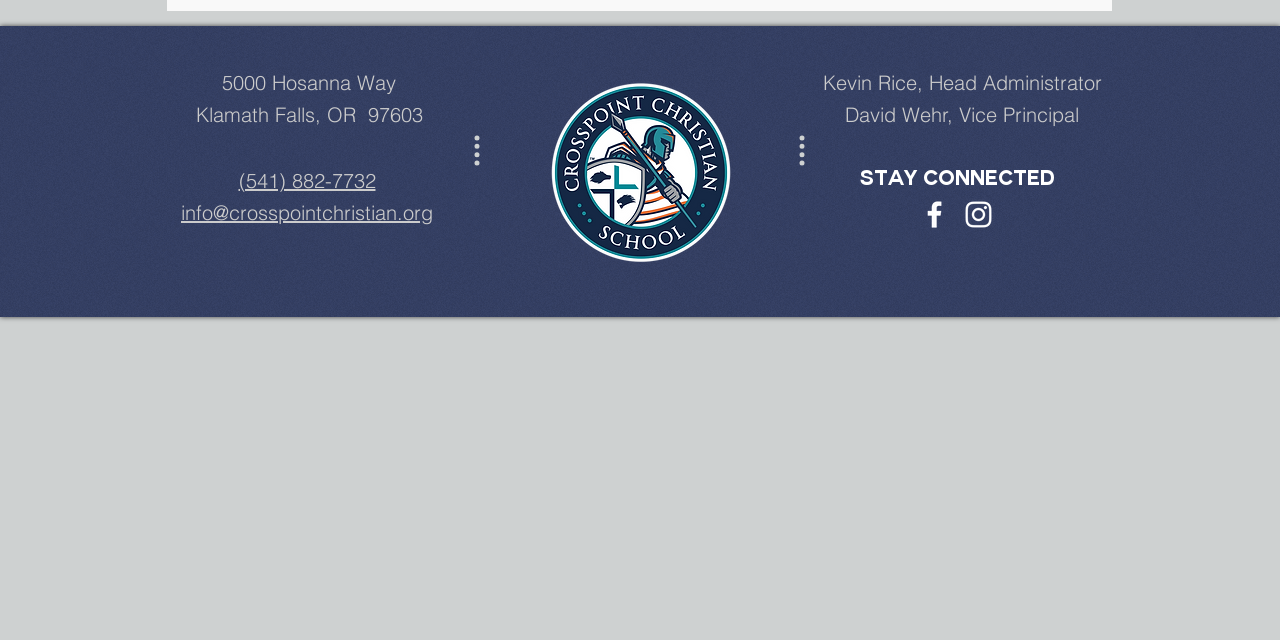Based on the element description: "aria-label="White Instagram Icon"", identify the bounding box coordinates for this UI element. The coordinates must be four float numbers between 0 and 1, listed as [left, top, right, bottom].

[0.751, 0.308, 0.778, 0.363]